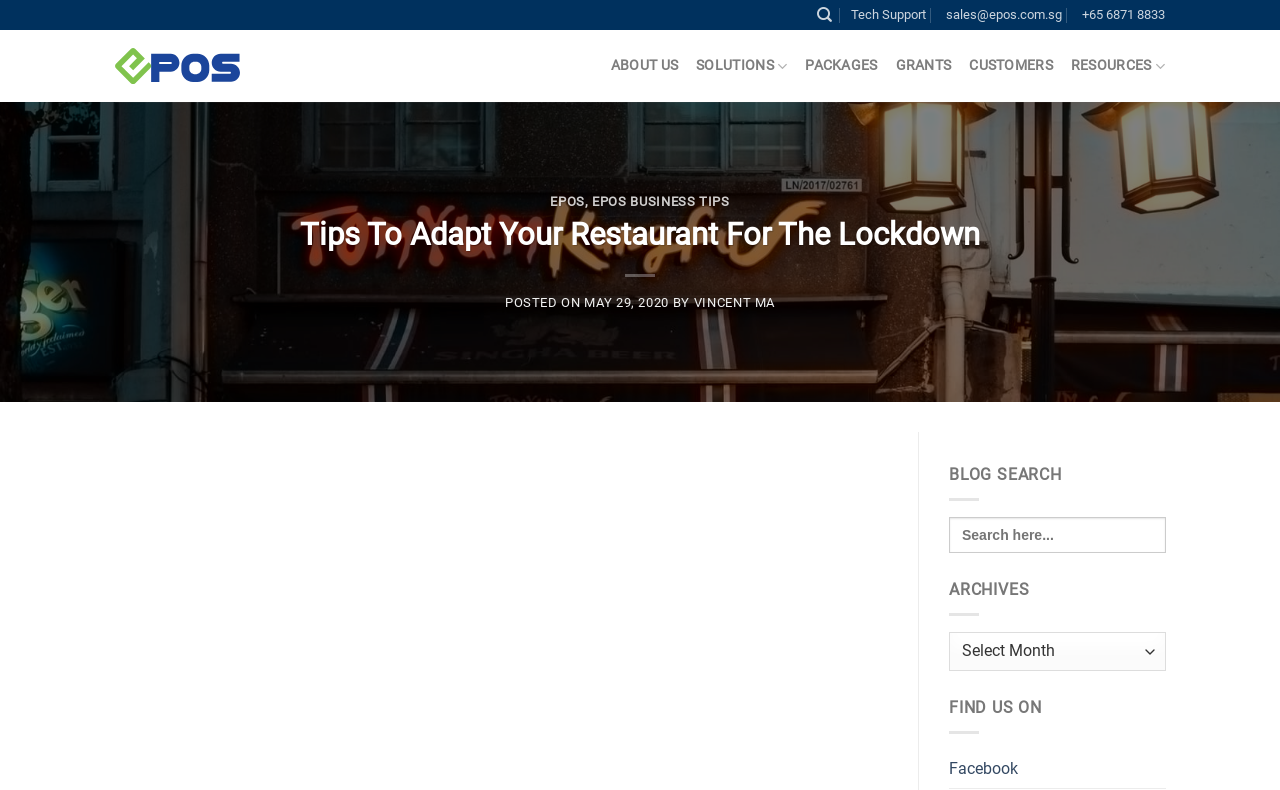Give the bounding box coordinates for this UI element: "parent_node: Search for: aria-label="Search"". The coordinates should be four float numbers between 0 and 1, arranged as [left, top, right, bottom].

[0.638, 0.001, 0.65, 0.037]